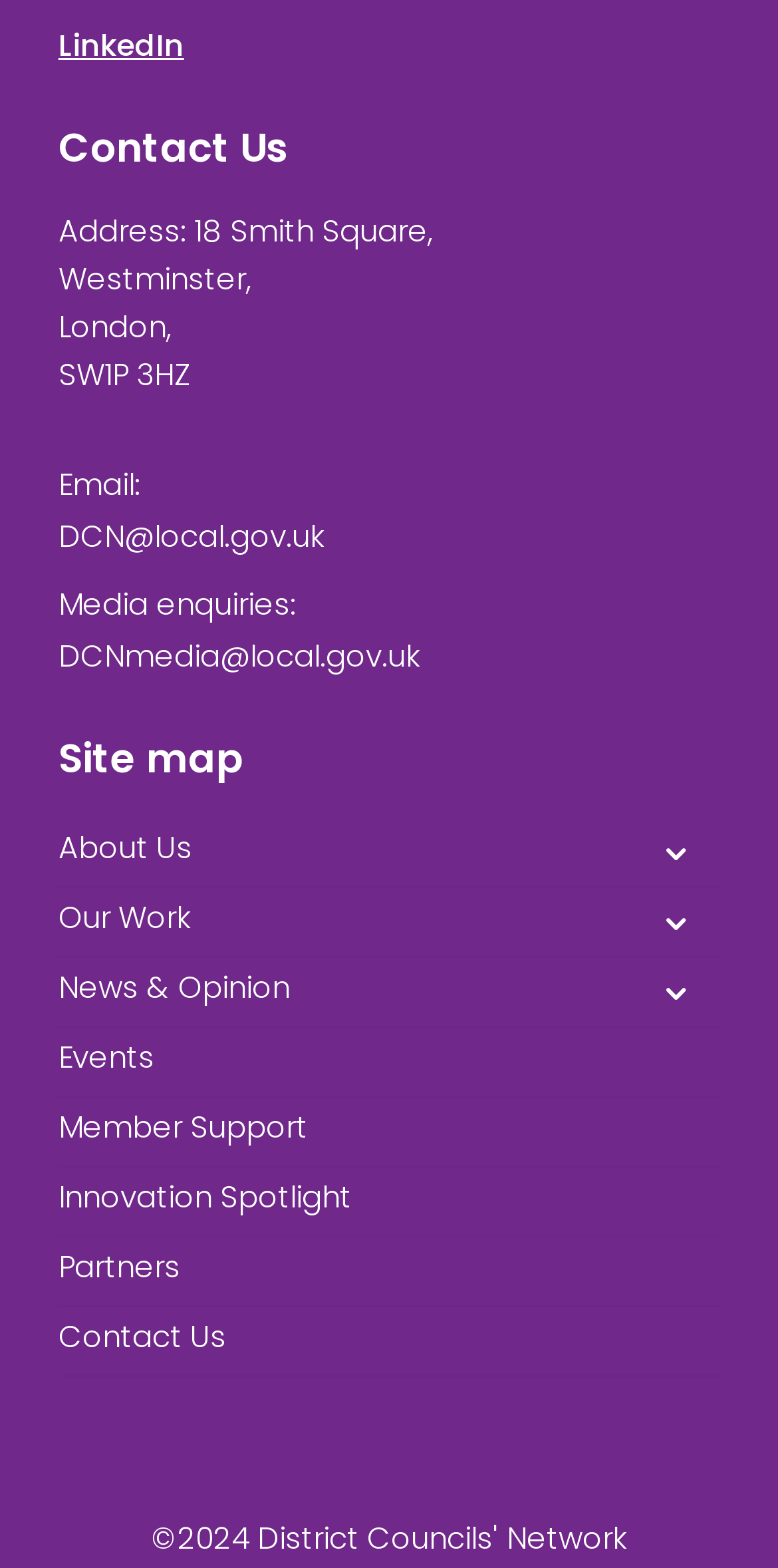For the given element description CMC Cial, determine the bounding box coordinates of the UI element. The coordinates should follow the format (top-left x, top-left y, bottom-right x, bottom-right y) and be within the range of 0 to 1.

None